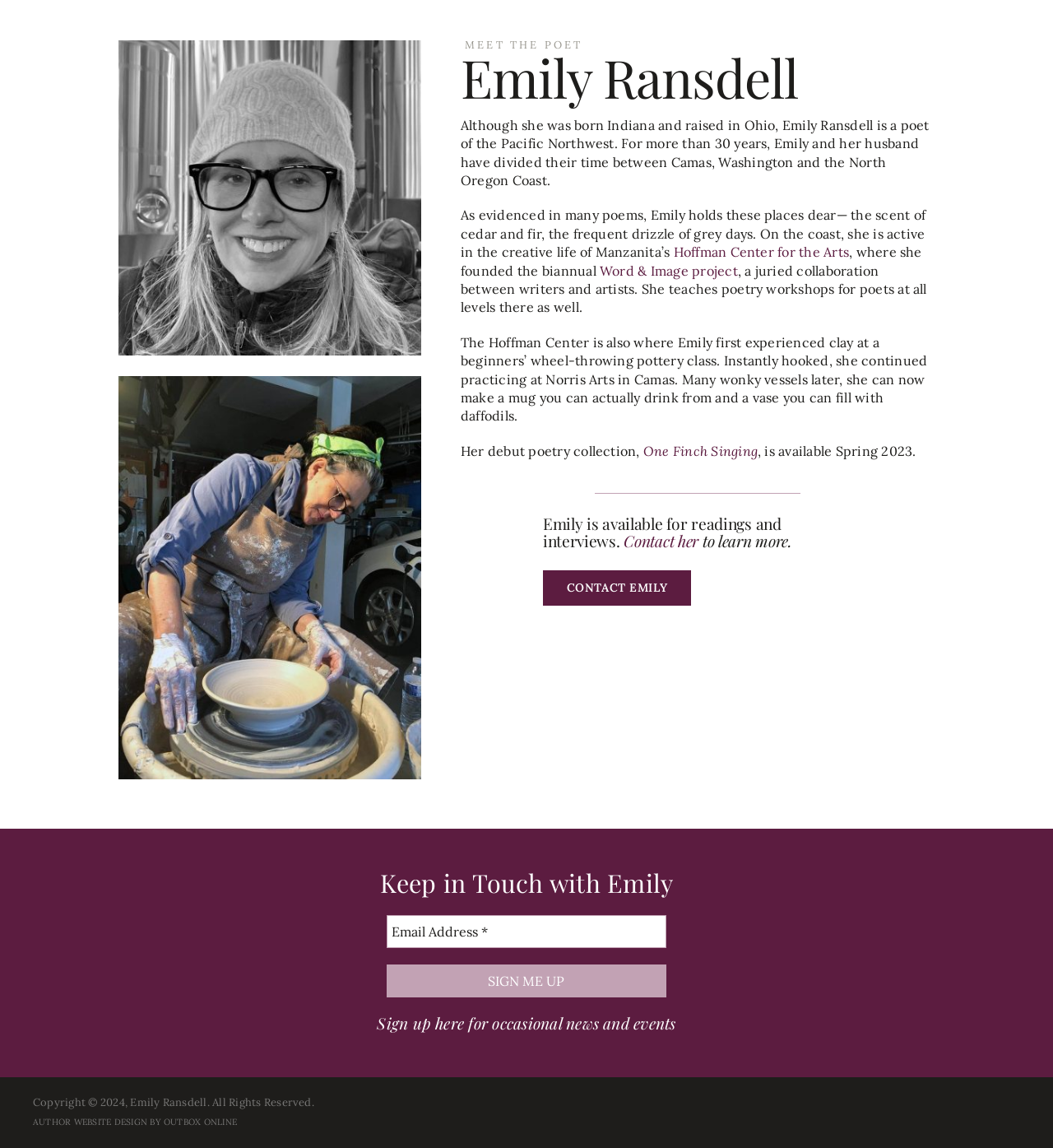Determine the bounding box of the UI element mentioned here: "Go to Top". The coordinates must be in the format [left, top, right, bottom] with values ranging from 0 to 1.

[0.904, 0.434, 0.941, 0.459]